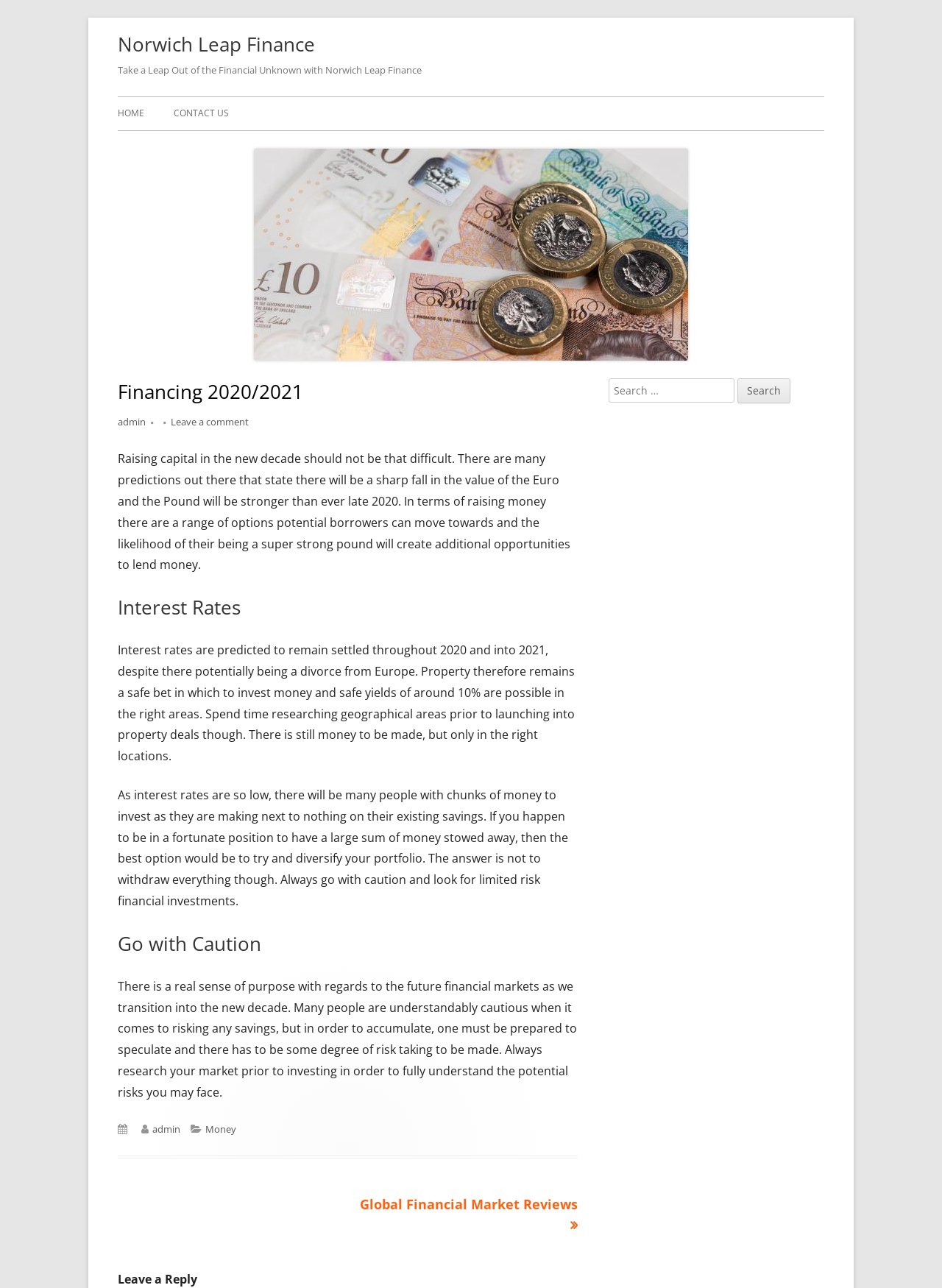Summarize the webpage comprehensively, mentioning all visible components.

The webpage is about financing in 2020/2021, specifically discussing the predictions and opportunities in the financial market. At the top, there is a link to "Norwich Leap Finance" and a heading that reads "Take a Leap Out of the Financial Unknown with Norwich Leap Finance". Below this, there is a primary navigation menu with links to "HOME" and "CONTACT US".

To the right of the navigation menu, there is an image of "Norwich Leap Finance". Below the image, there is a main article section that discusses financing options, interest rates, and investment strategies in 2020/2021. The article is divided into sections with headings such as "Financing 2020/2021", "Interest Rates", and "Go with Caution". The text discusses predictions about the Euro and Pound, interest rates, and investment opportunities in property and other areas.

At the bottom of the article, there is a footer section with links to the author and categories, as well as a post navigation section with a link to the next article. To the right of the article, there is a sidebar with a search box and a heading that reads "Main Sidebar".

Overall, the webpage appears to be a blog or article page focused on providing information and insights about financing and investment opportunities in 2020/2021.